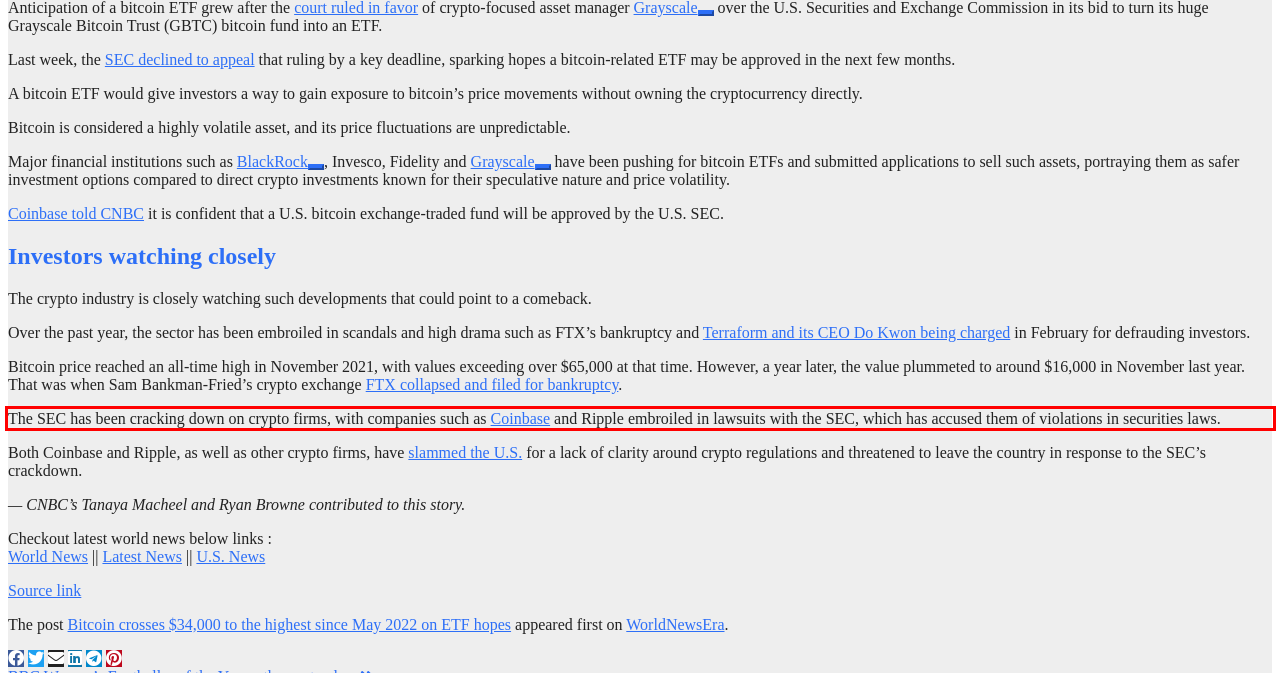Identify and transcribe the text content enclosed by the red bounding box in the given screenshot.

The SEC has been cracking down on crypto firms, with companies such as Coinbase and Ripple embroiled in lawsuits with the SEC, which has accused them of violations in securities laws.